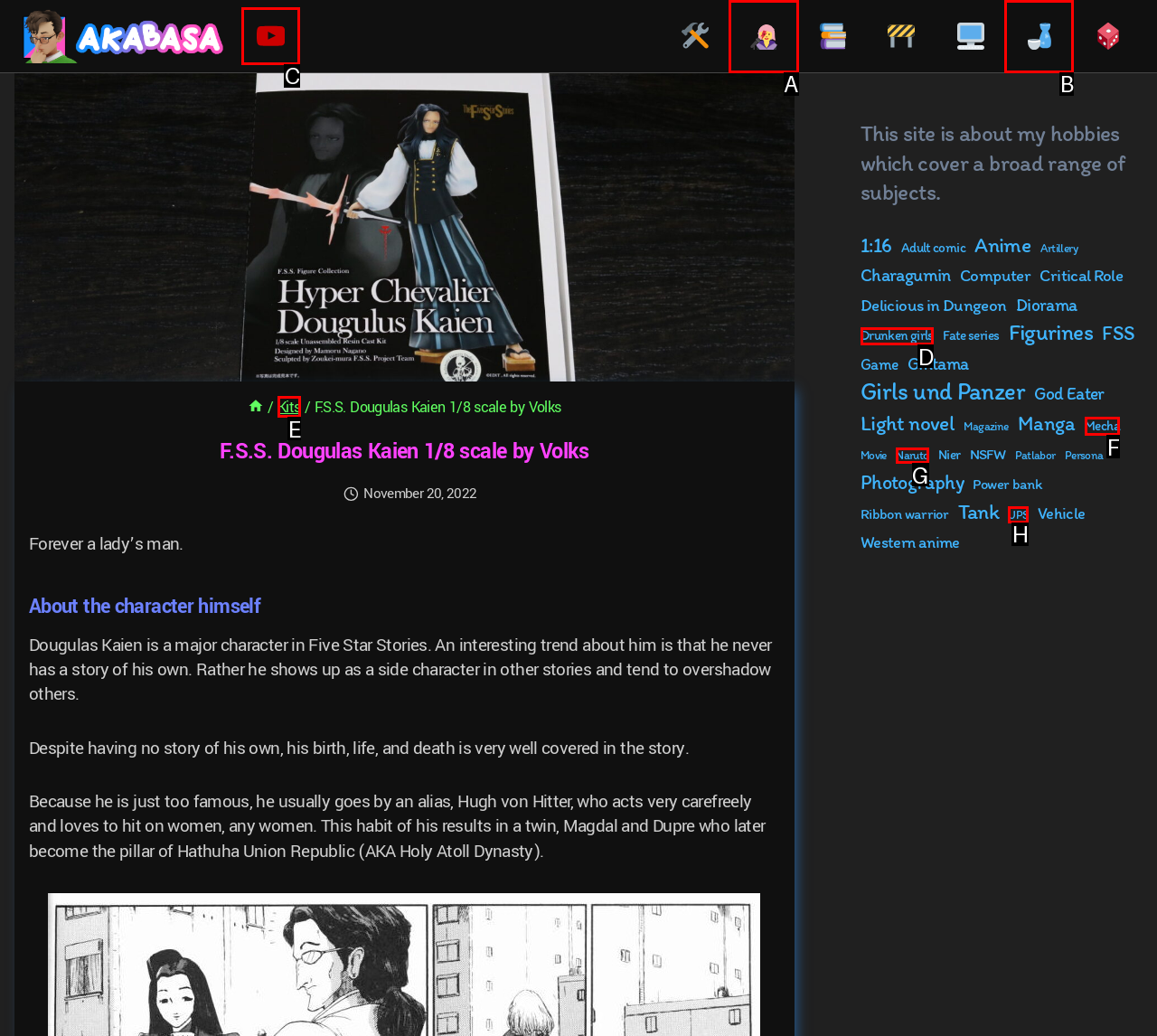Tell me which one HTML element I should click to complete the following task: Click the YouTube link Answer with the option's letter from the given choices directly.

C